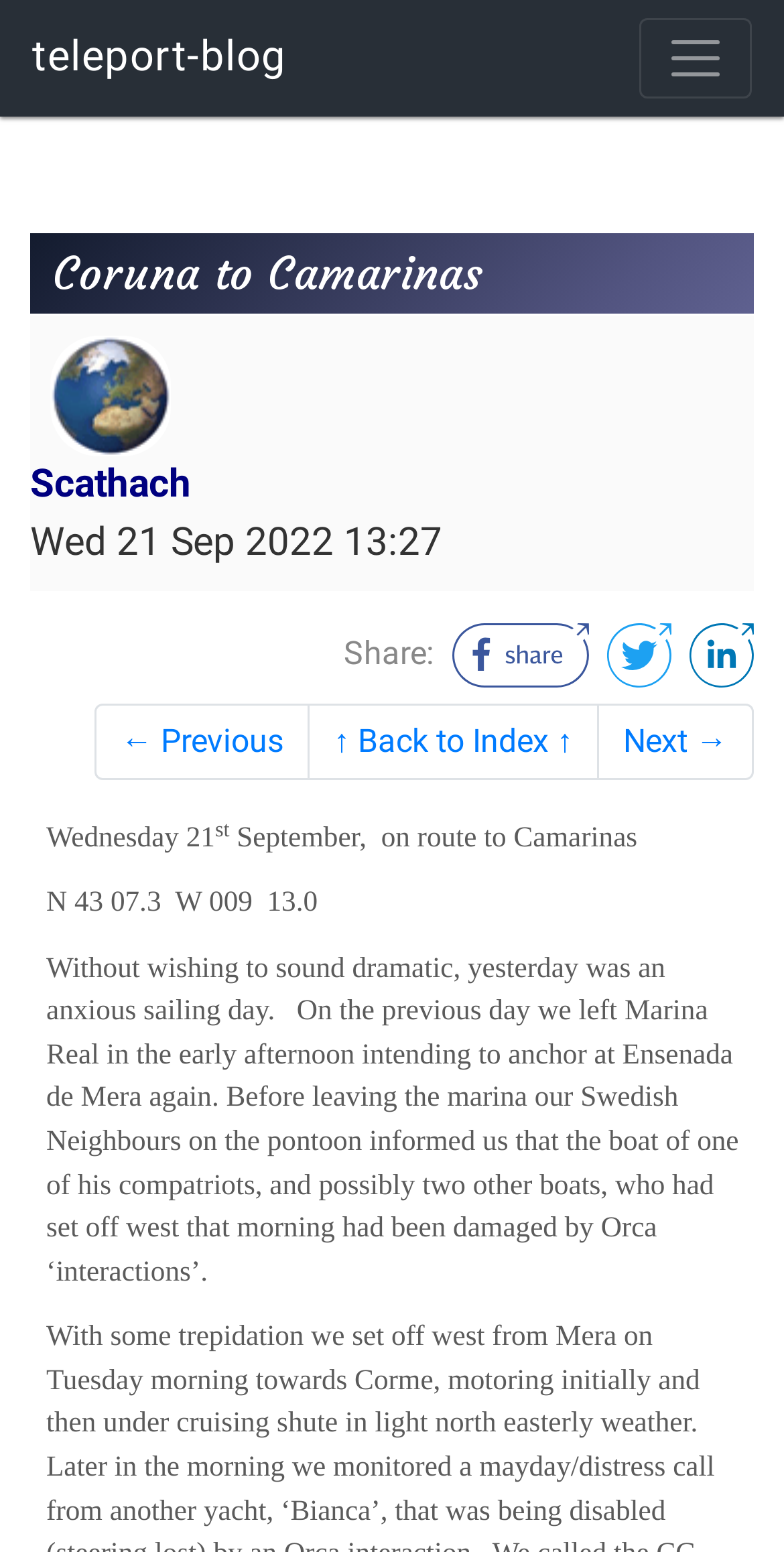Please answer the following question using a single word or phrase: 
How many navigation links are available?

3